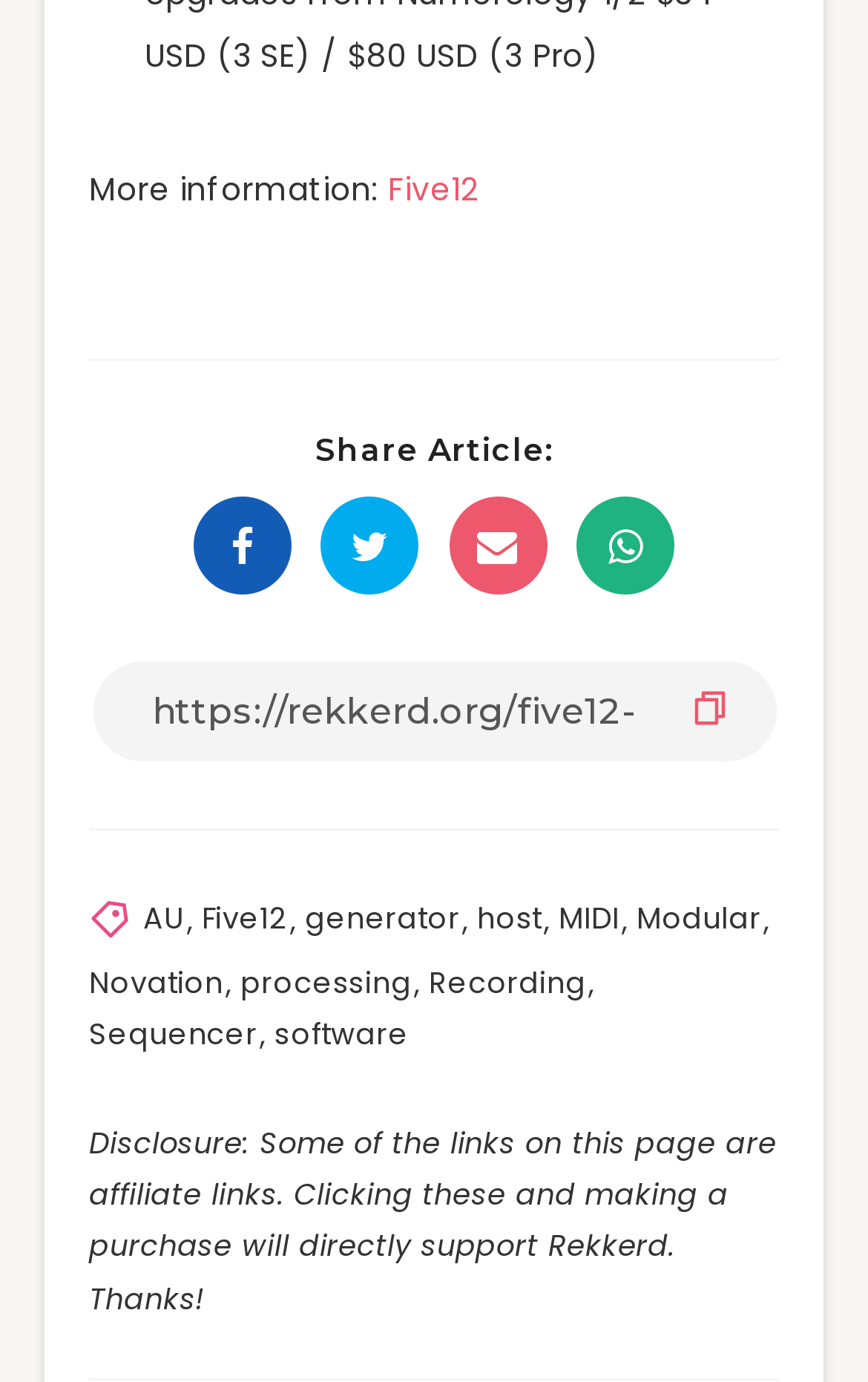What is the purpose of the textbox?
Based on the screenshot, respond with a single word or phrase.

Share Article